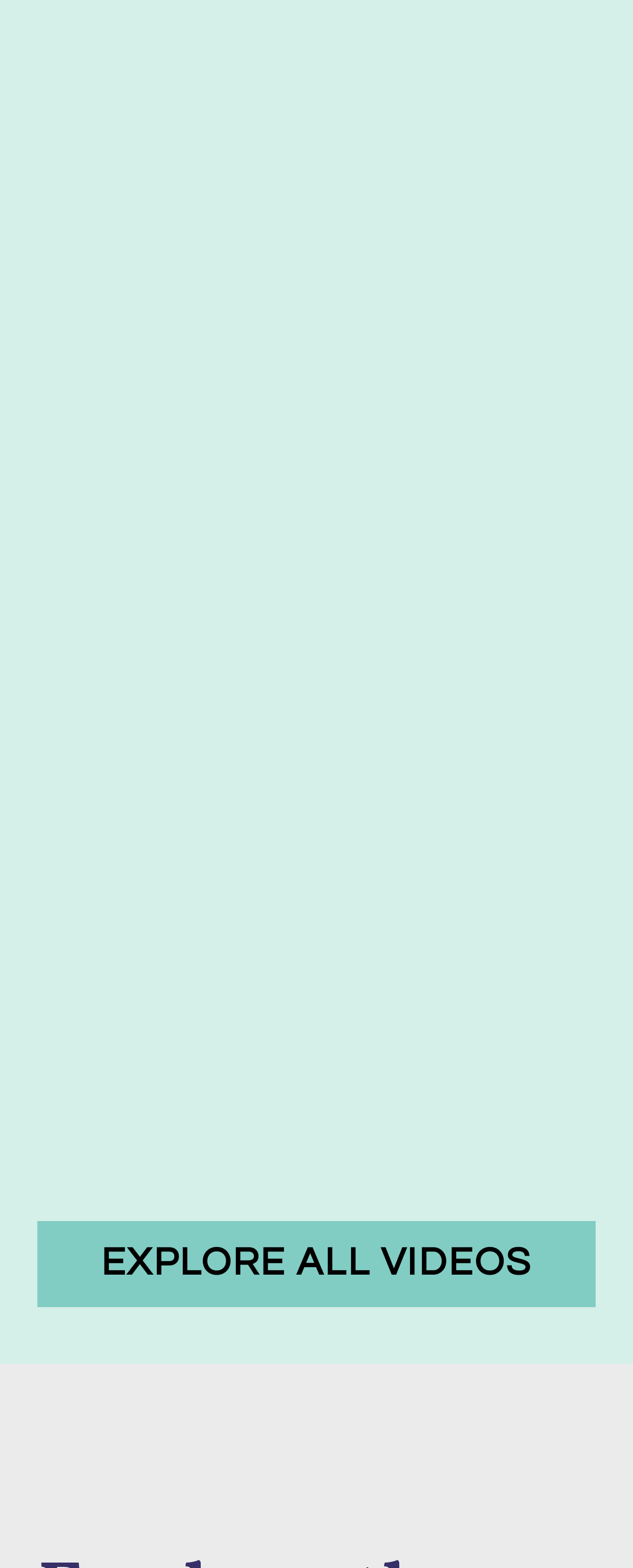Identify the bounding box coordinates for the UI element described as: "Explore all videos".

[0.06, 0.779, 0.94, 0.834]